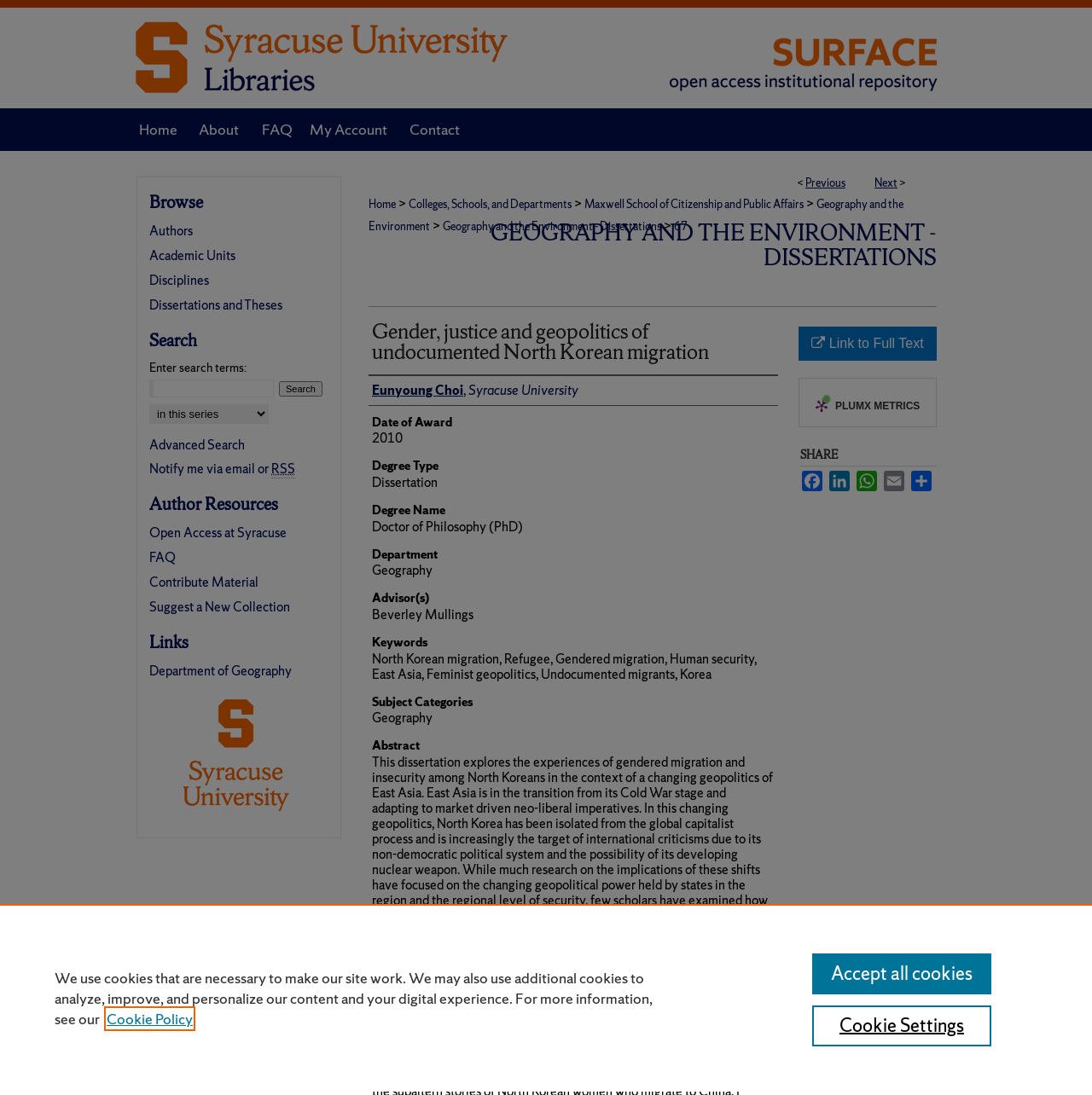Summarize the webpage comprehensively, mentioning all visible components.

This webpage is a dissertation page titled "Gender, justice and geopolitics of undocumented North Korean migration" by Eunyoung Choi. At the top, there is a menu link and a SURFACE at Syracuse University logo, which is an image. Below the logo, there is a navigation menu with links to Home, About, FAQ, My Account, and Contact.

On the left side, there is a breadcrumb navigation menu that shows the hierarchy of the current page, with links to Home, Colleges, Schools, and Departments, Maxwell School of Citizenship and Public Affairs, Geography and the Environment, and Geography and the Environment - Dissertations.

The main content of the page is divided into sections. The first section displays the title of the dissertation, the author's name, and the date of award. Below this section, there are links to the full text of the dissertation and PLUMX METRICS, which includes an image.

The next section displays the abstract of the dissertation, which is a long text that describes the research topic and its significance. Below the abstract, there are links to share the page on social media platforms such as Facebook, LinkedIn, WhatsApp, and Email.

On the right side, there is a complementary section that contains links to browse authors, academic units, disciplines, and dissertations and theses. There is also a search function that allows users to enter search terms and select a context to search. Below the search function, there are links to advanced search, notify me via email or RSS, and author resources such as open access at Syracuse, FAQ, contribute material, and suggest a new collection.

At the bottom of the page, there are links to the Department of Geography and Syracuse University, as well as a cookie banner.